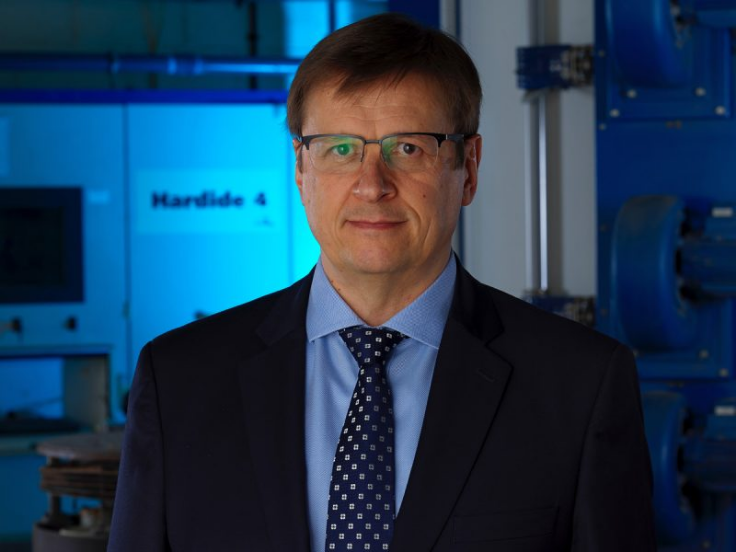What is Dr. Zhuk's role in the field of coatings technology?
Using the image, give a concise answer in the form of a single word or short phrase.

A leader